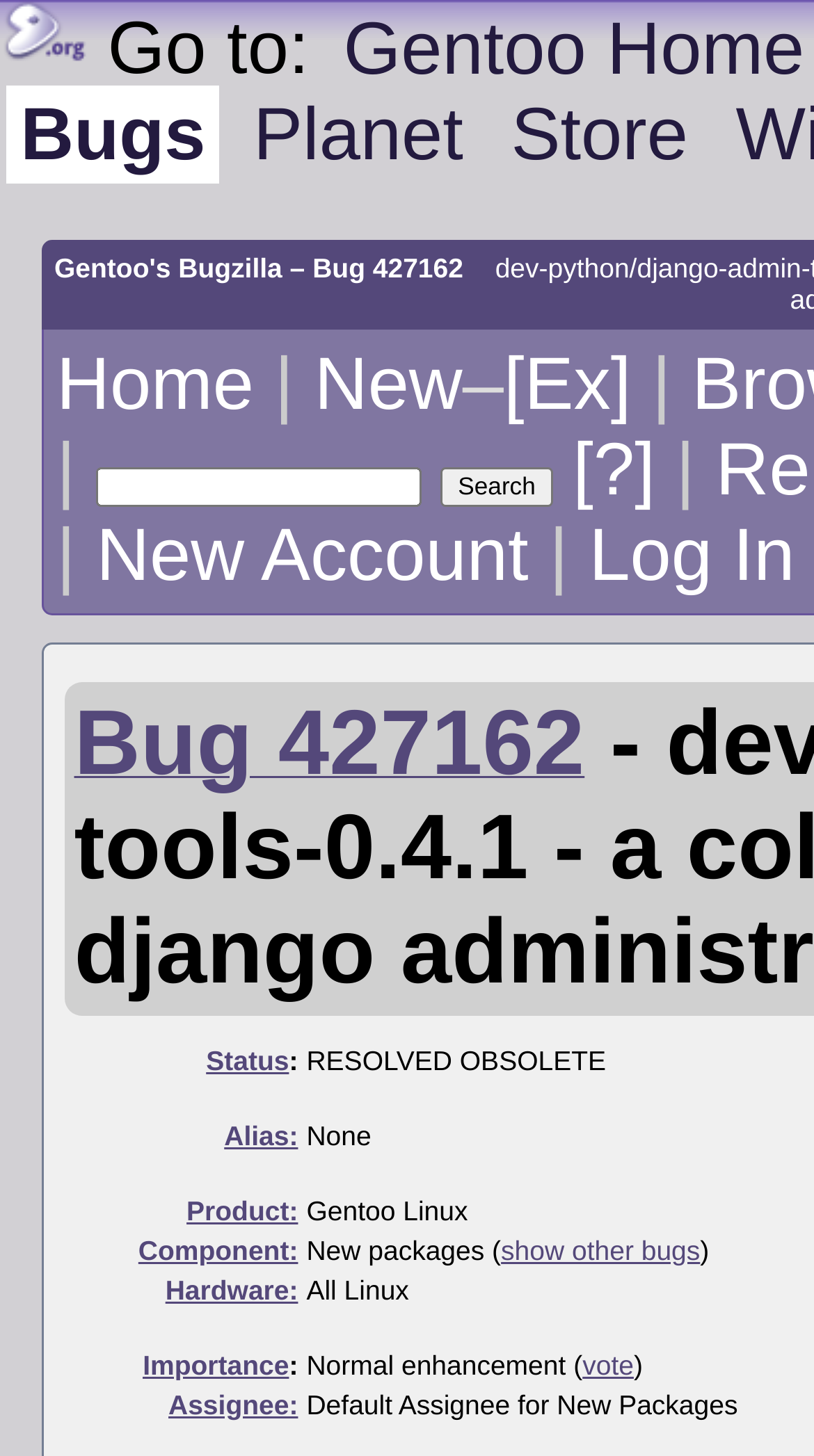Kindly determine the bounding box coordinates of the area that needs to be clicked to fulfill this instruction: "View the Bug 427162 details".

[0.091, 0.509, 0.718, 0.537]